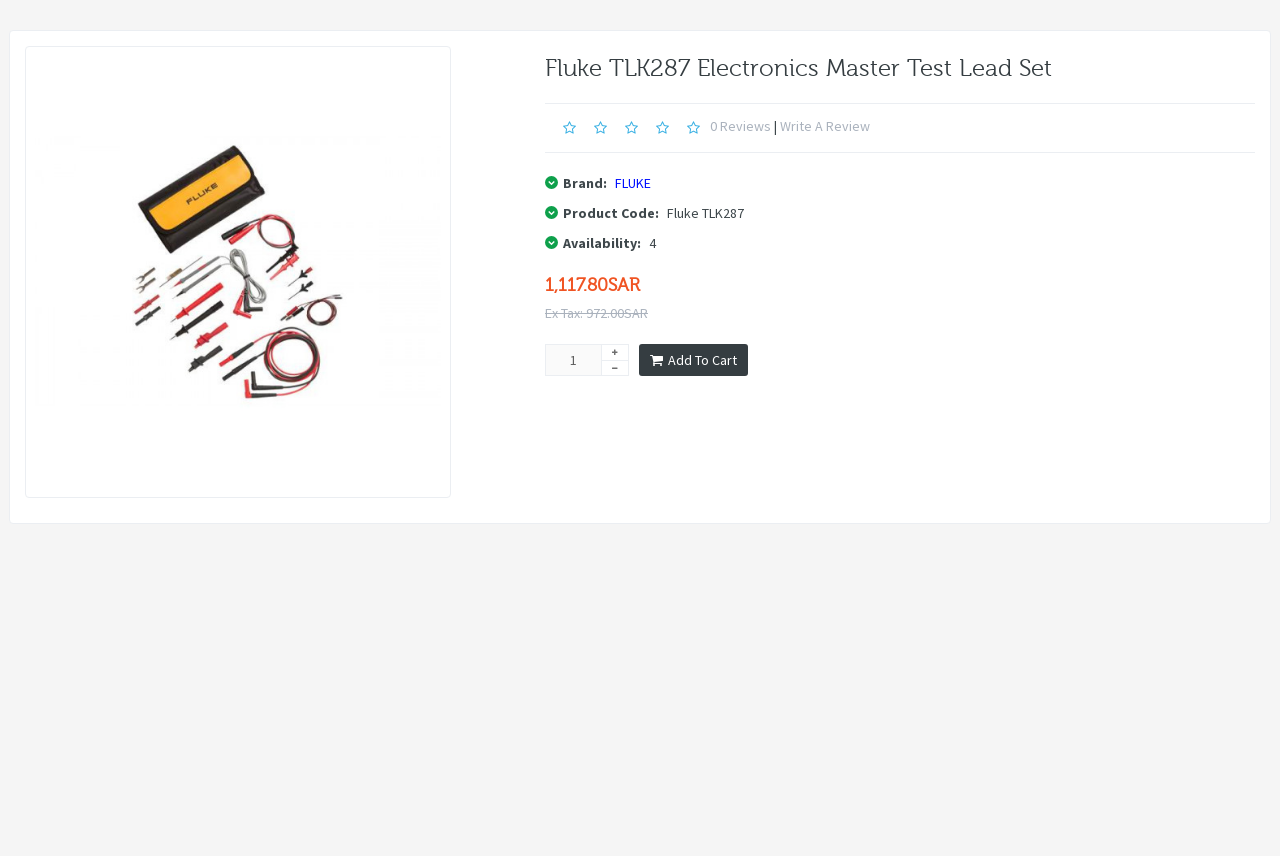What is the brand of the product?
Use the image to give a comprehensive and detailed response to the question.

The brand of the product can be found in the section that lists the product details, where it says 'Brand:' followed by the link 'FLUKE'.